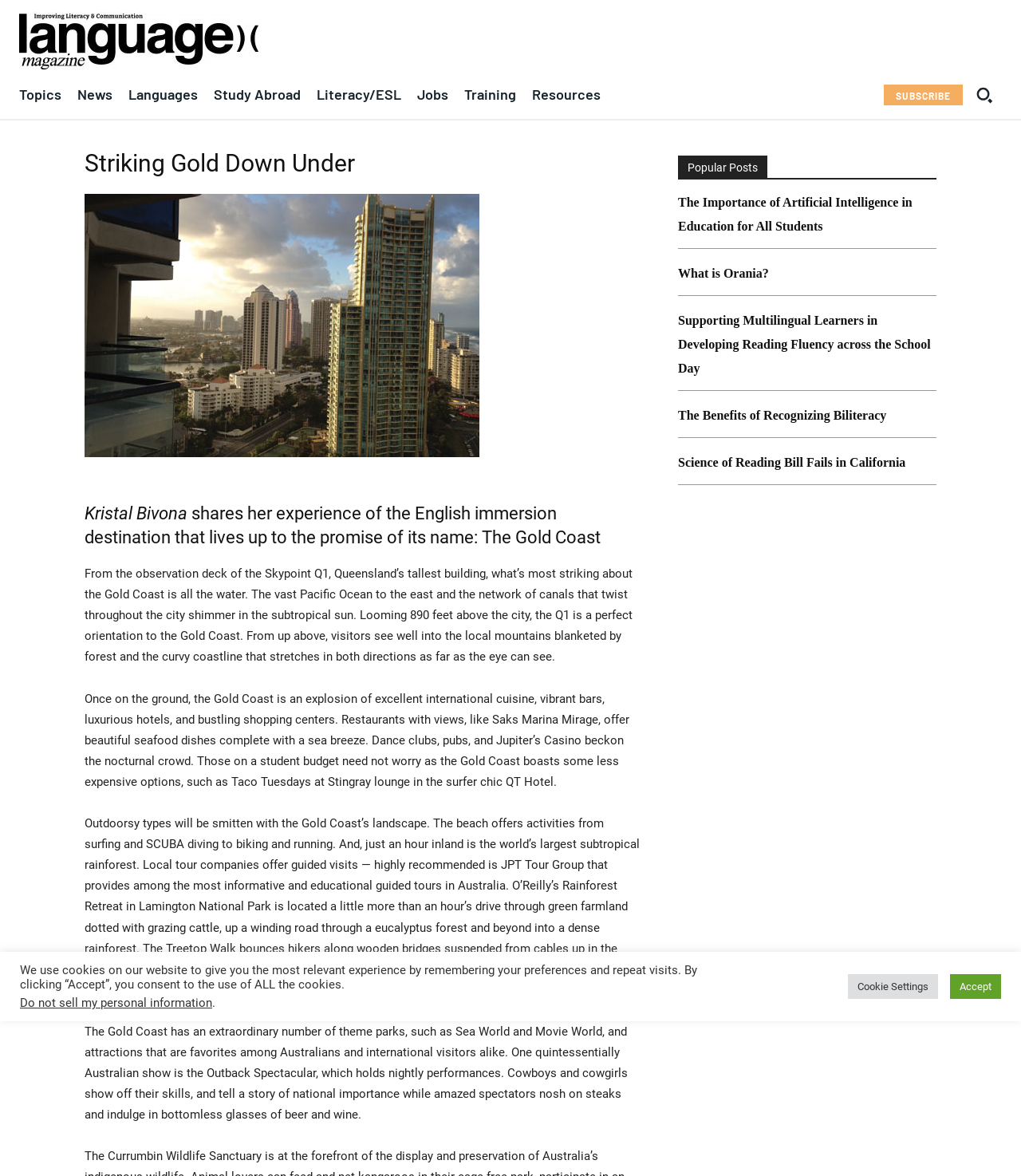Please determine the bounding box coordinates for the element that should be clicked to follow these instructions: "View Popular Posts".

[0.664, 0.132, 0.917, 0.153]